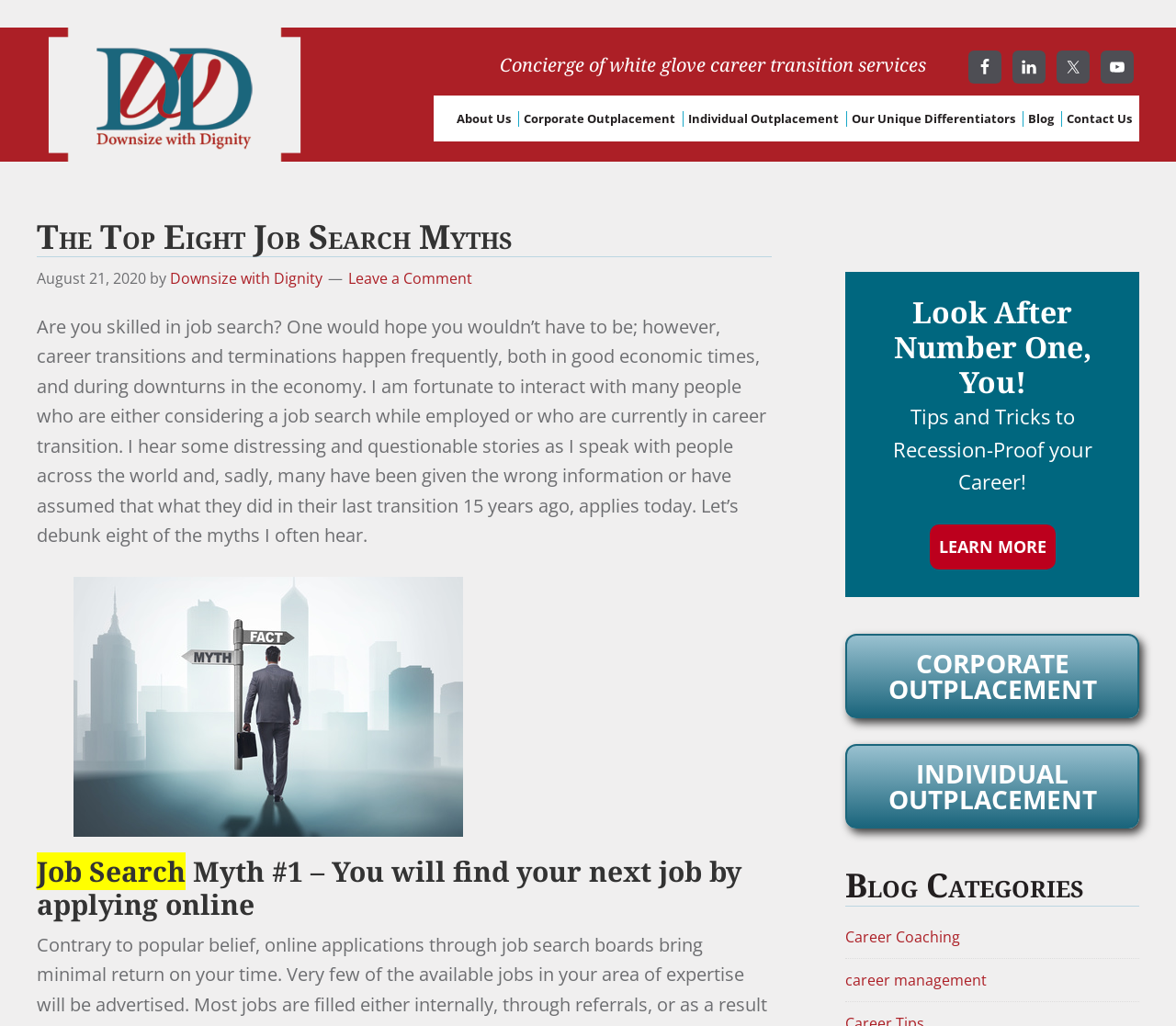Find and provide the bounding box coordinates for the UI element described with: "Learn More".

[0.79, 0.511, 0.897, 0.555]